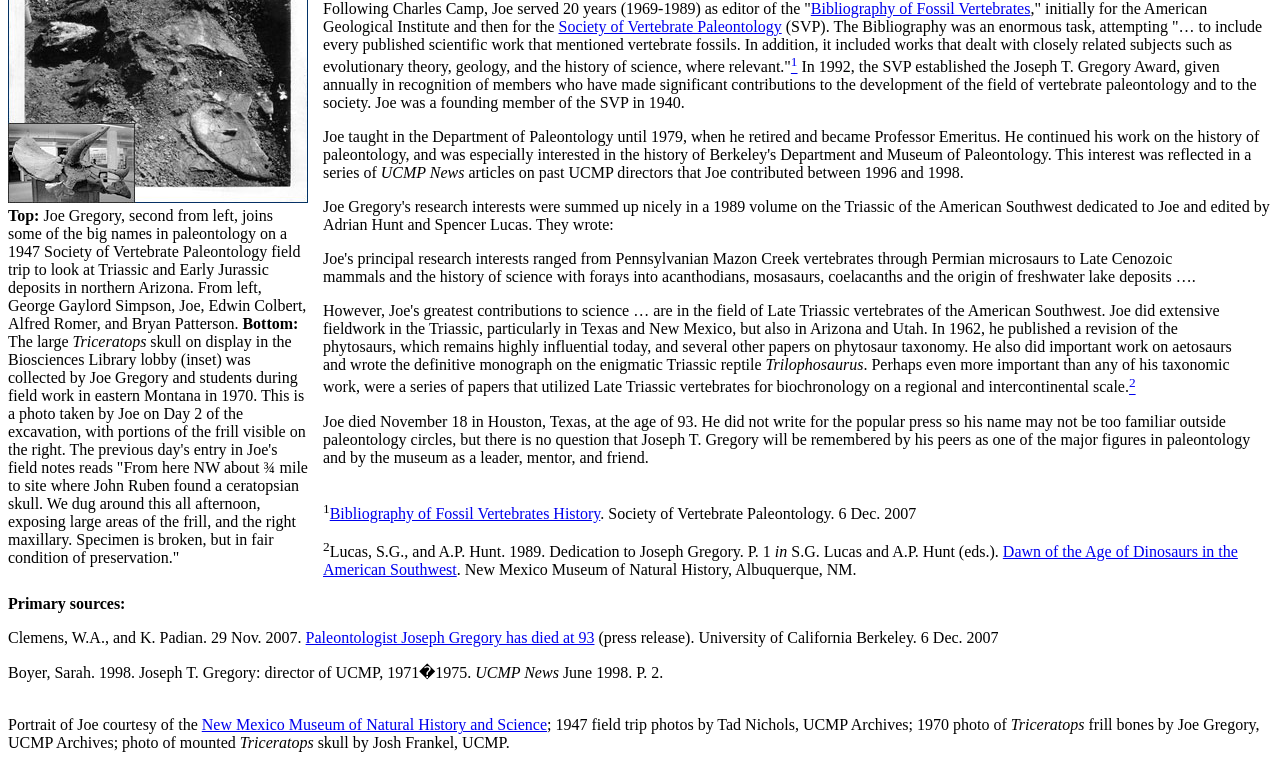Identify and provide the bounding box coordinates of the UI element described: "Bibliography of Fossil Vertebrates History". The coordinates should be formatted as [left, top, right, bottom], with each number being a float between 0 and 1.

[0.258, 0.658, 0.469, 0.68]